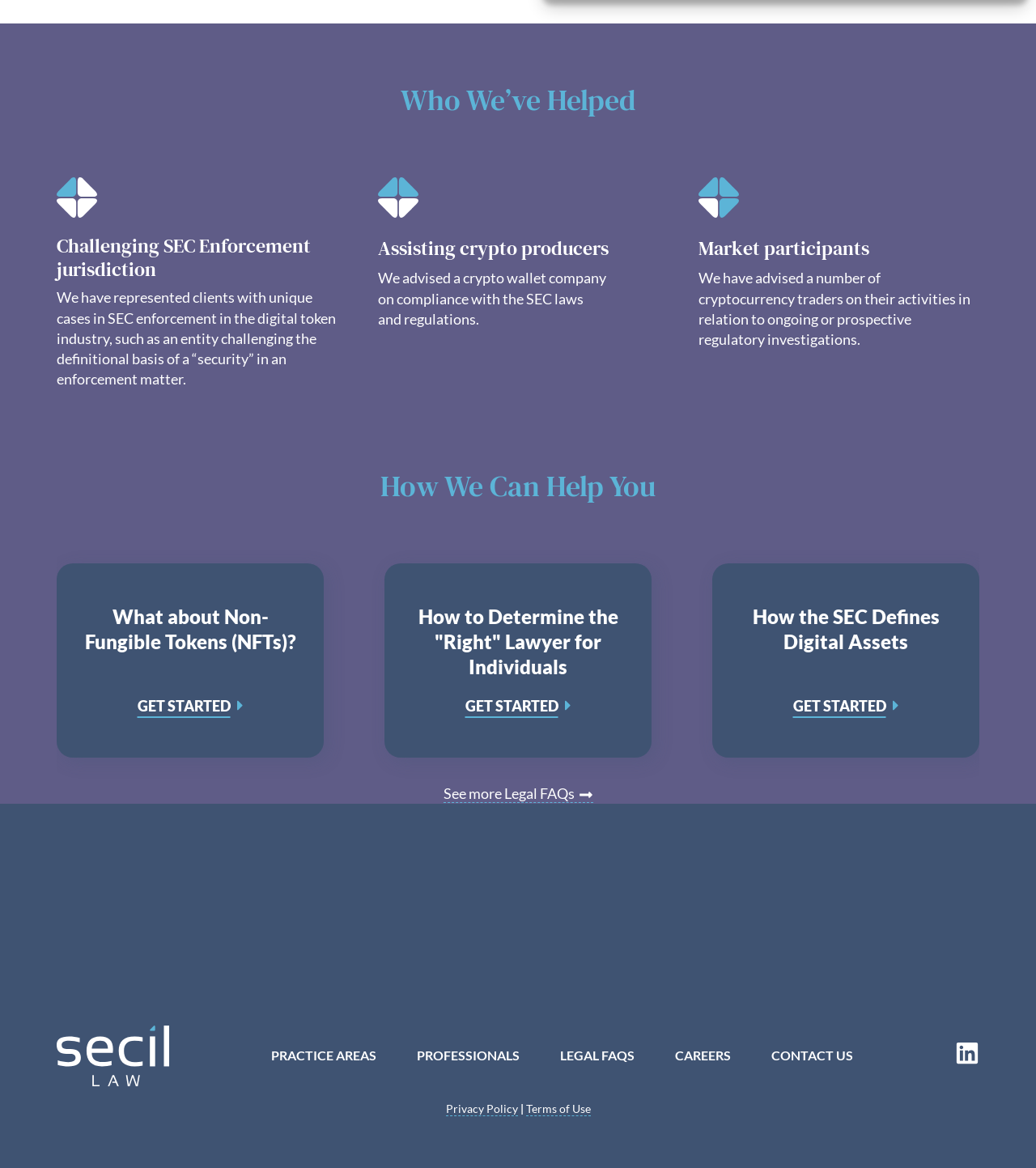What is the name of the law firm?
Kindly offer a comprehensive and detailed response to the question.

The law firm's logo is present on the webpage, and the image element has a description 'Secil Law PLLC Logo Reverse Color', indicating that the law firm's name is Secil Law PLLC.